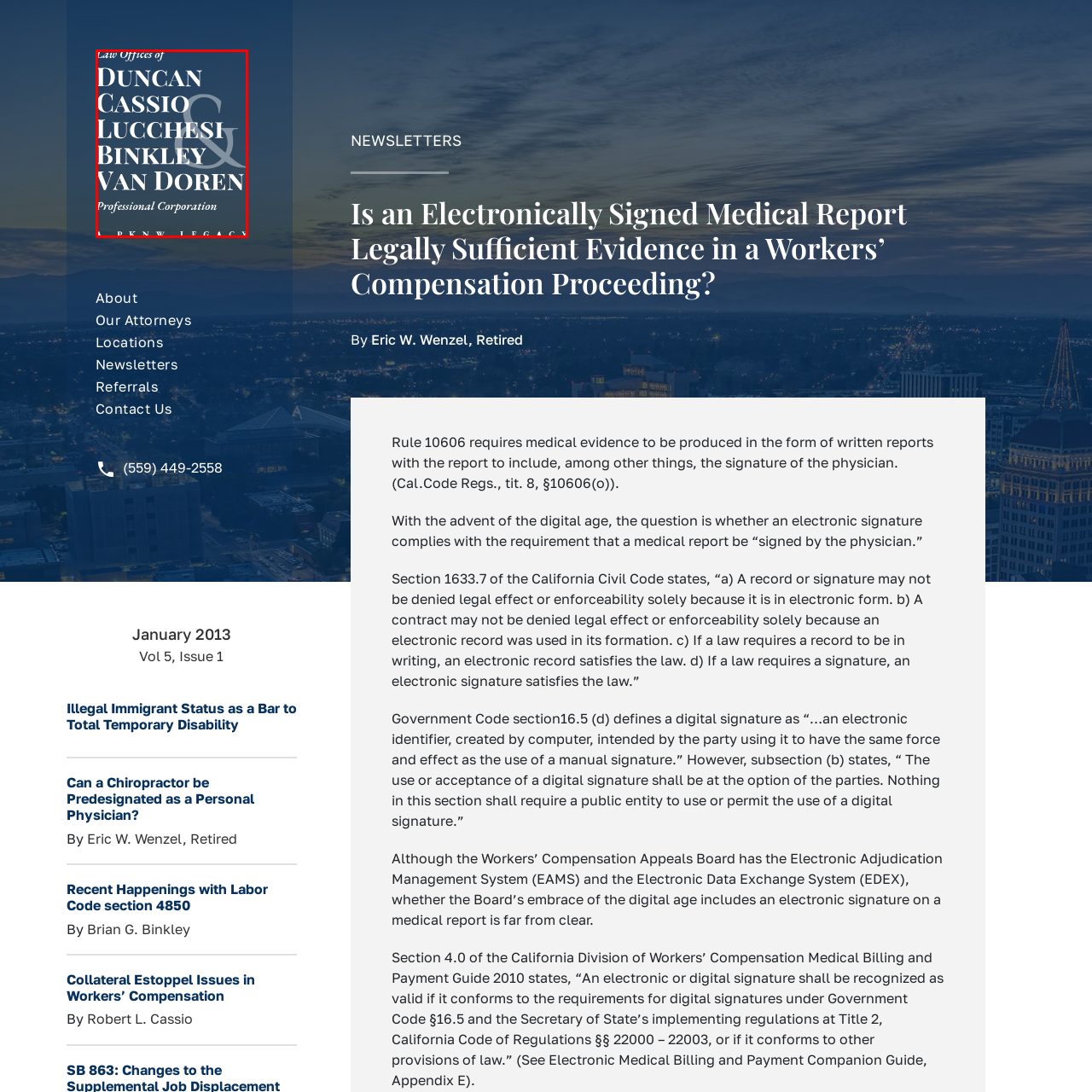Offer an in-depth description of the image encased within the red bounding lines.

The image showcases the logo of the "Law Offices of Duncan, Cassio, Lucchesi, Binkley & Van Doren," a professional law corporation. The design features the firm’s name prominently displayed in an elegant, bold font, which emphasizes their commitment to professionalism and legal expertise. The use of a classic and sophisticated color palette reflects the firm's legacy and reputation in the legal field. Below the main title, the phrase "A PKNW Legacy" subtly indicates its affiliation with a broader legacy of legal practice. This logo serves as a visual identity for the firm, presenting a sense of reliability and authority in providing legal services.